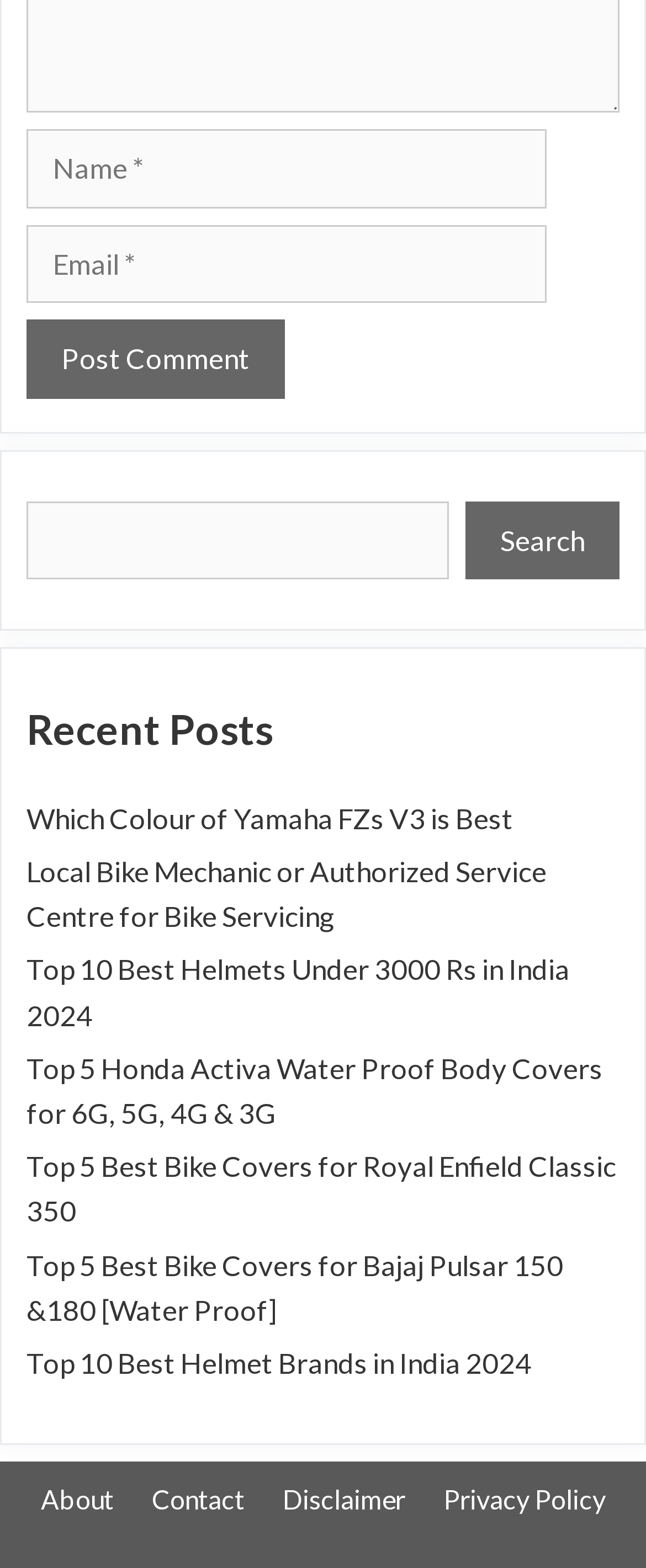Give a concise answer of one word or phrase to the question: 
What is the function of the button?

Post Comment